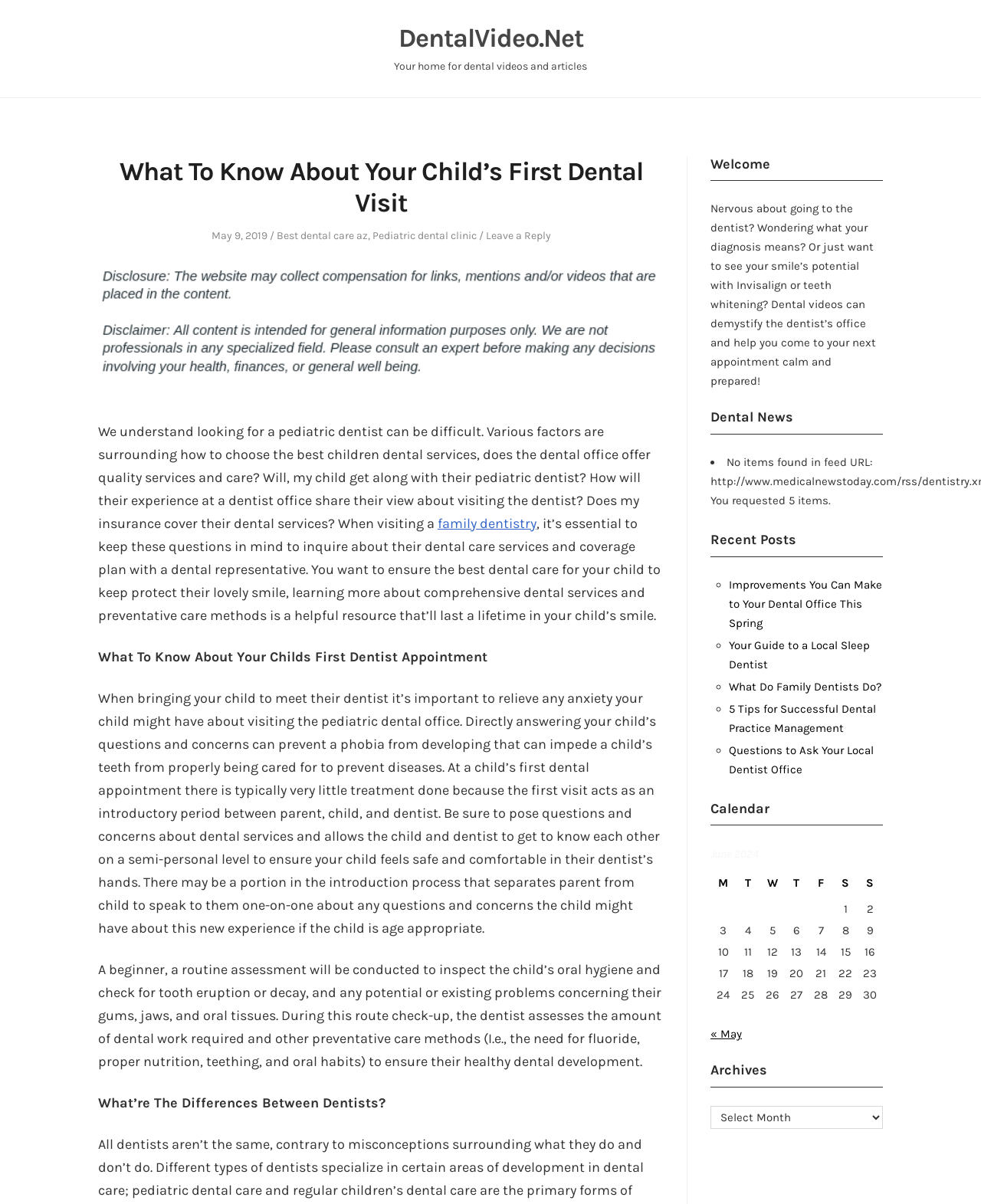Give an in-depth explanation of the webpage layout and content.

This webpage is about dental care, specifically focused on pediatric dentistry. At the top, there is a navigation menu and a header with the title "What To Know About Your Child's First Dental Visit". Below the header, there is a brief introduction to the importance of choosing the right pediatric dentist for a child's first dental visit. 

To the left of the introduction, there is an image. Below the introduction, there are several paragraphs of text discussing the factors to consider when choosing a pediatric dentist, what to expect during the first dental visit, and the importance of preventative care. 

On the right side of the page, there are several sections, including "Welcome", "Dental News", and "Recent Posts", which contain links to other articles and news related to dentistry. There is also a calendar section for June 2024, which displays a table with dates and possibly events or appointments.

Overall, the webpage appears to be a resource for parents seeking information on pediatric dentistry and how to choose the right dentist for their child's first dental visit.